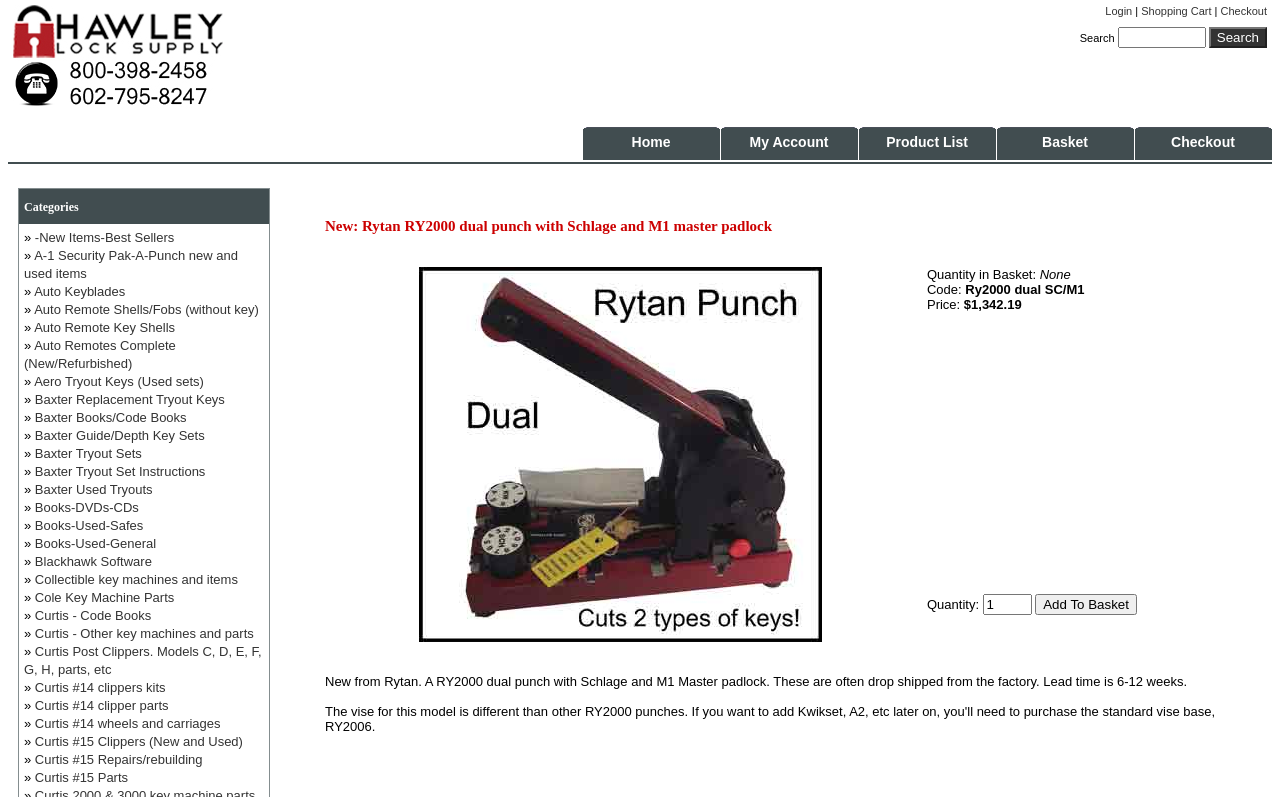What is the name of the lock supply company?
Using the image, provide a detailed and thorough answer to the question.

The name of the lock supply company can be found at the top of the webpage, which is 'Hawley Lock Supply: New: Rytan RY2000 dual punch with Schlage and M1 master padlock'.